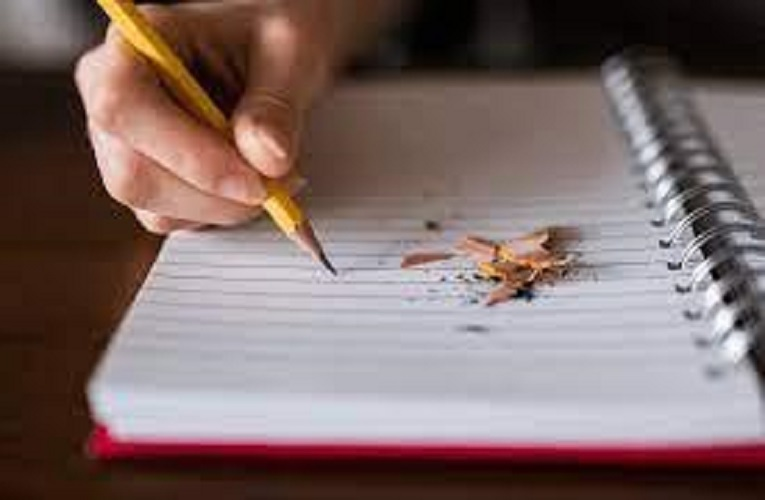List and describe all the prominent features within the image.

In this image, a person's hand is poised above a lined notebook, gripping a yellow pencil as it prepares to write. The notebook, elegantly designed with a spiral binding and a vibrant red cover, features crisp, white pages lined neatly for organized writing. Scattered around the pencil's tip are wood shavings, hinting at recent use and the creative process at play. This scene evokes themes of education, self-expression, and the joy of writing—echoing the topic of the accompanying article titled "How To Correctly Use Commonly Misspelled Words In Sentences," which explores common grammatical errors and provides tips for improving writing skills. The image captures the essence of learning and the diligent effort involved in honing one's craft.